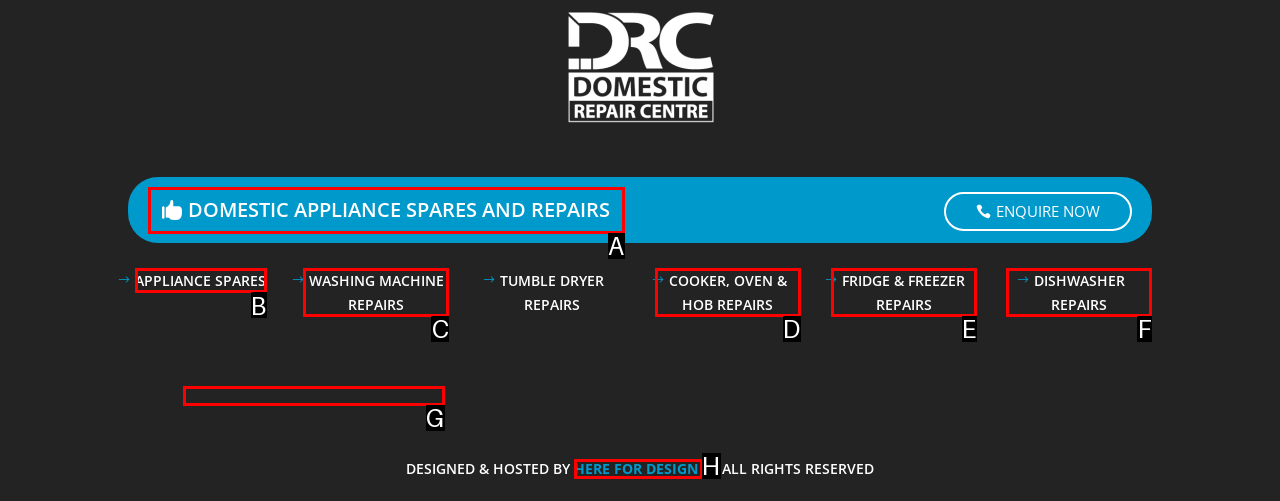Select the letter that corresponds to the description: Web Site Saga. Provide your answer using the option's letter.

None